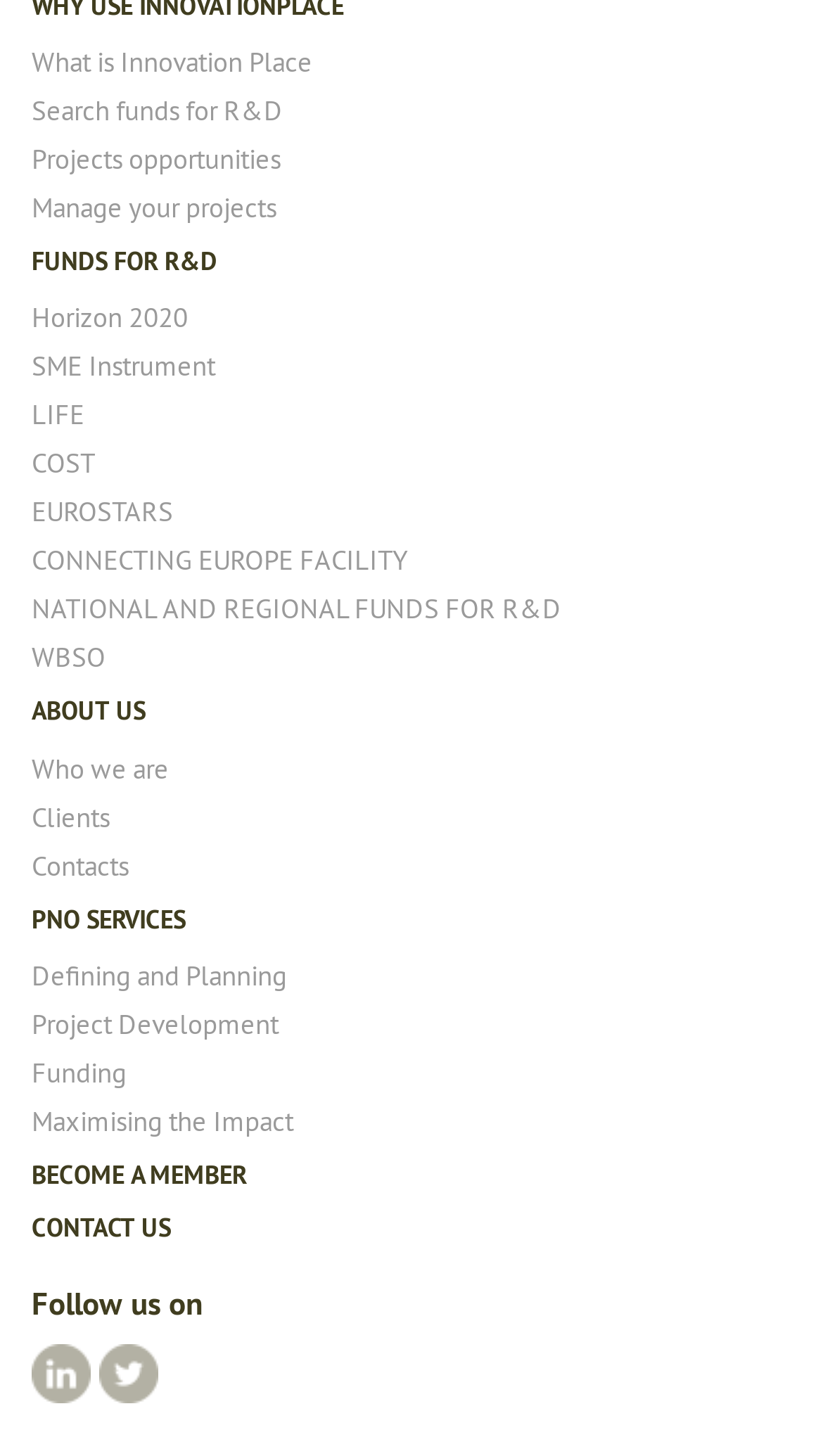Can you specify the bounding box coordinates of the area that needs to be clicked to fulfill the following instruction: "Contact us"?

[0.038, 0.831, 0.208, 0.854]